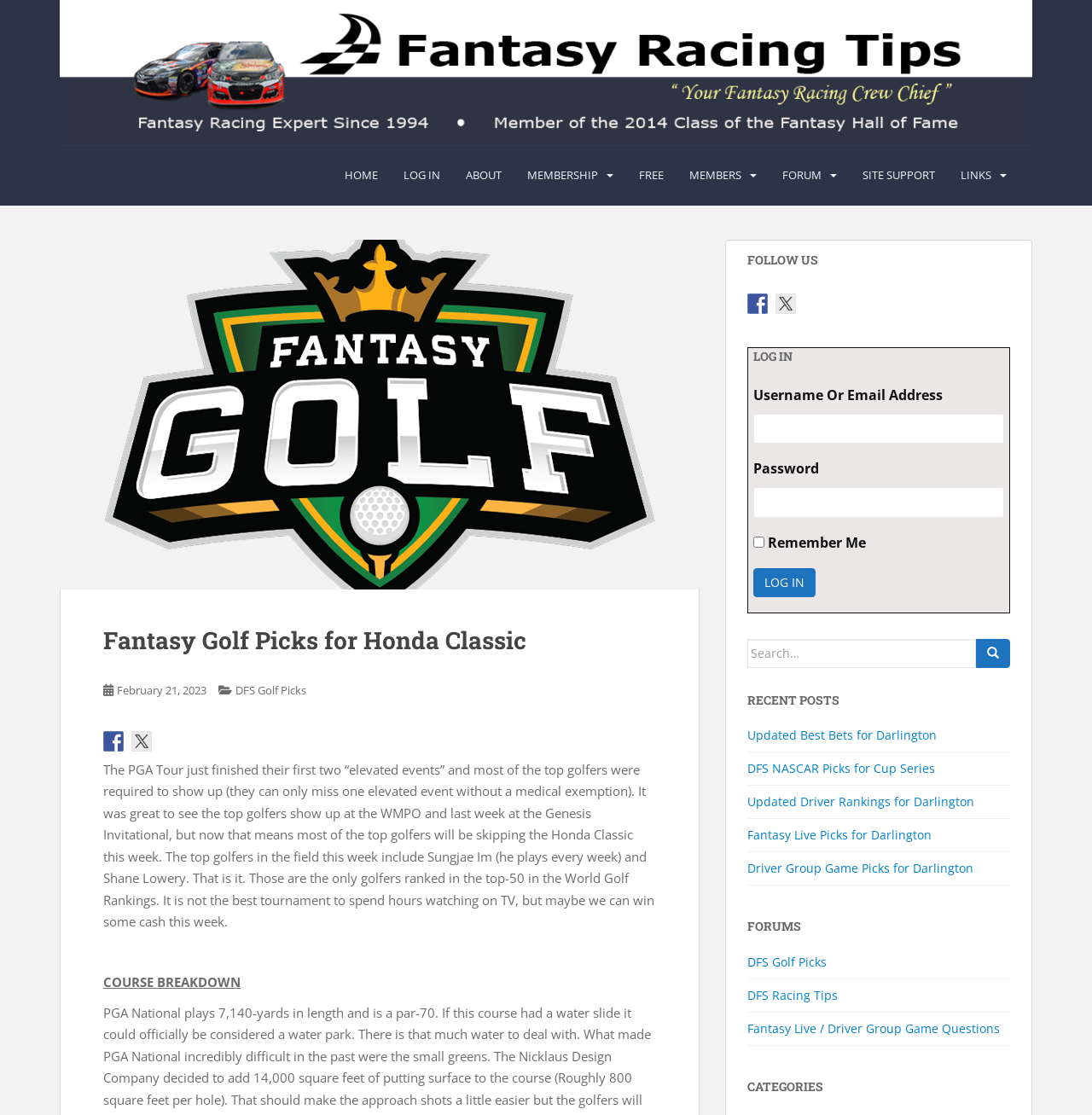Answer the question using only a single word or phrase: 
What is the category of the 'DFS Golf Picks' link?

FORUMS